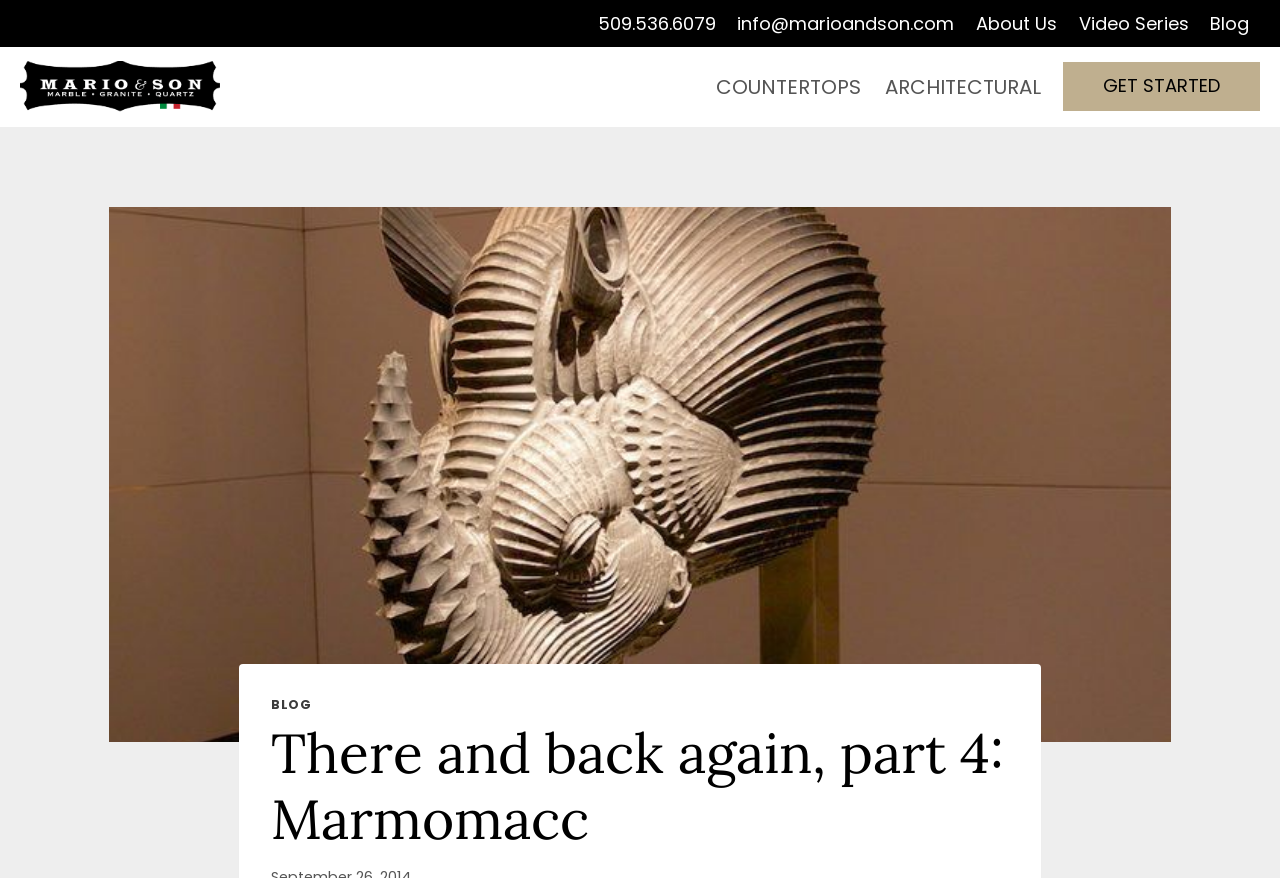Please specify the bounding box coordinates of the area that should be clicked to accomplish the following instruction: "click the About Us link". The coordinates should consist of four float numbers between 0 and 1, i.e., [left, top, right, bottom].

[0.754, 0.0, 0.834, 0.053]